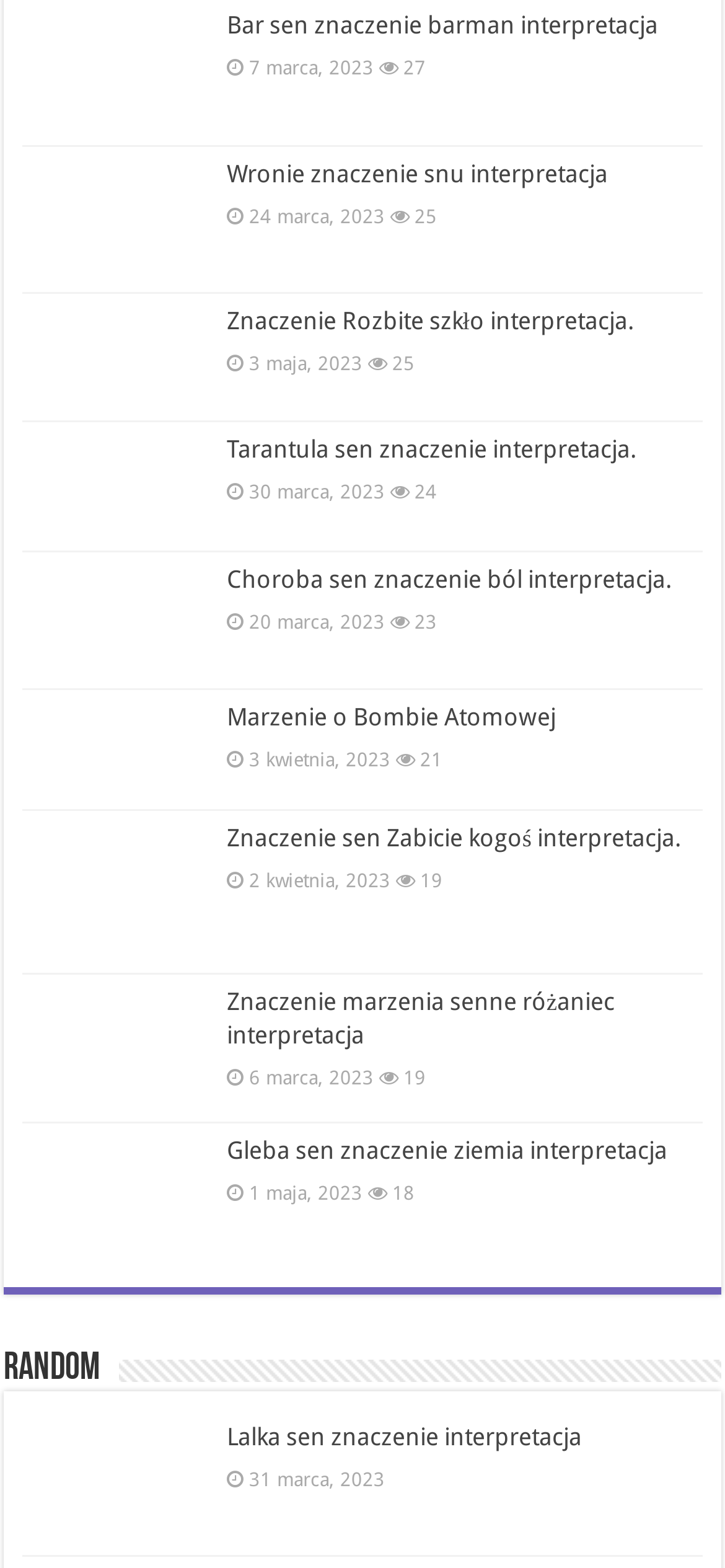Determine the bounding box coordinates of the region to click in order to accomplish the following instruction: "Click on Bitcoin News". Provide the coordinates as four float numbers between 0 and 1, specifically [left, top, right, bottom].

None